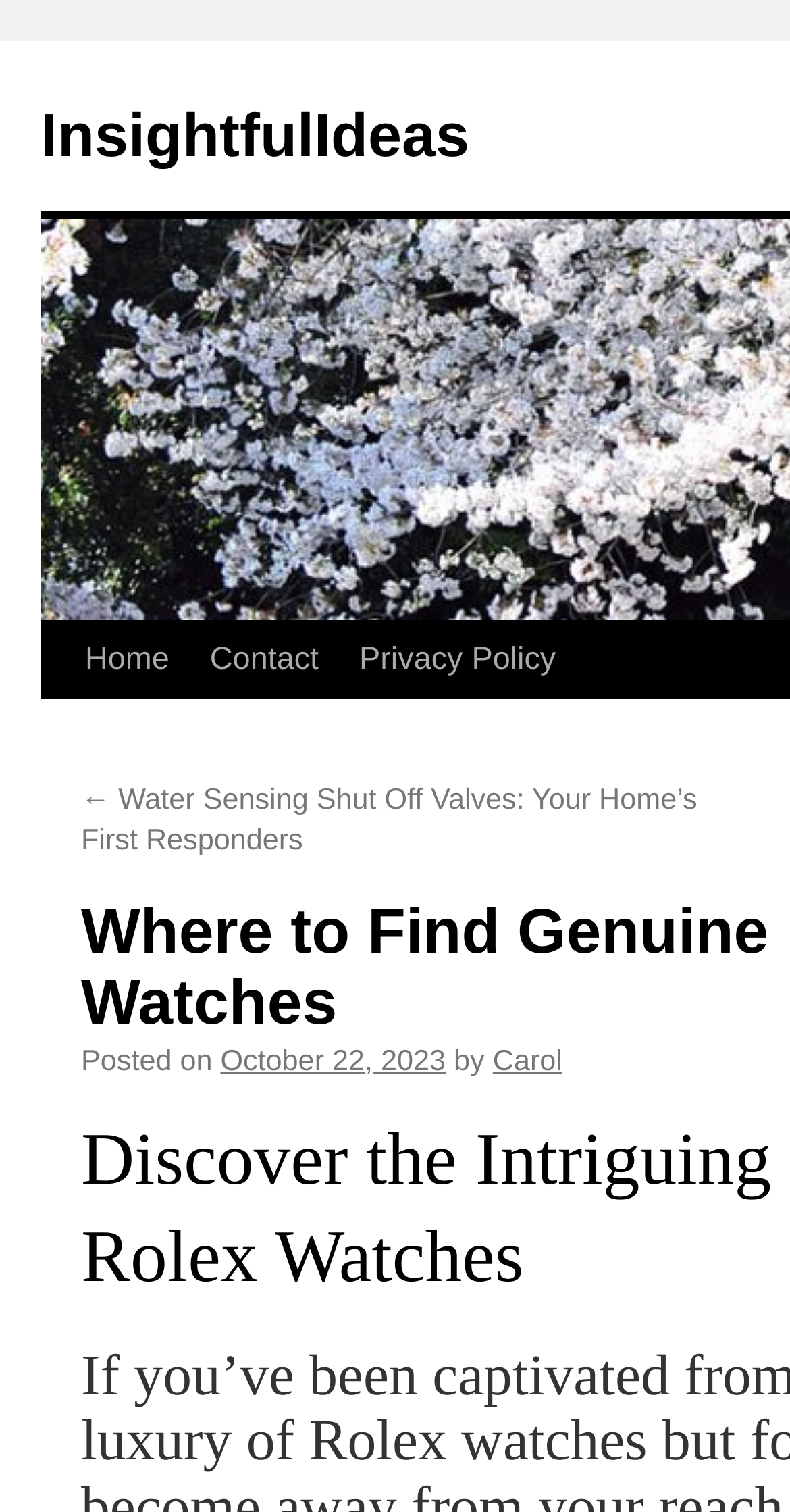Provide a one-word or short-phrase answer to the question:
What is the purpose of the 'Skip to content' link?

To skip to the main content